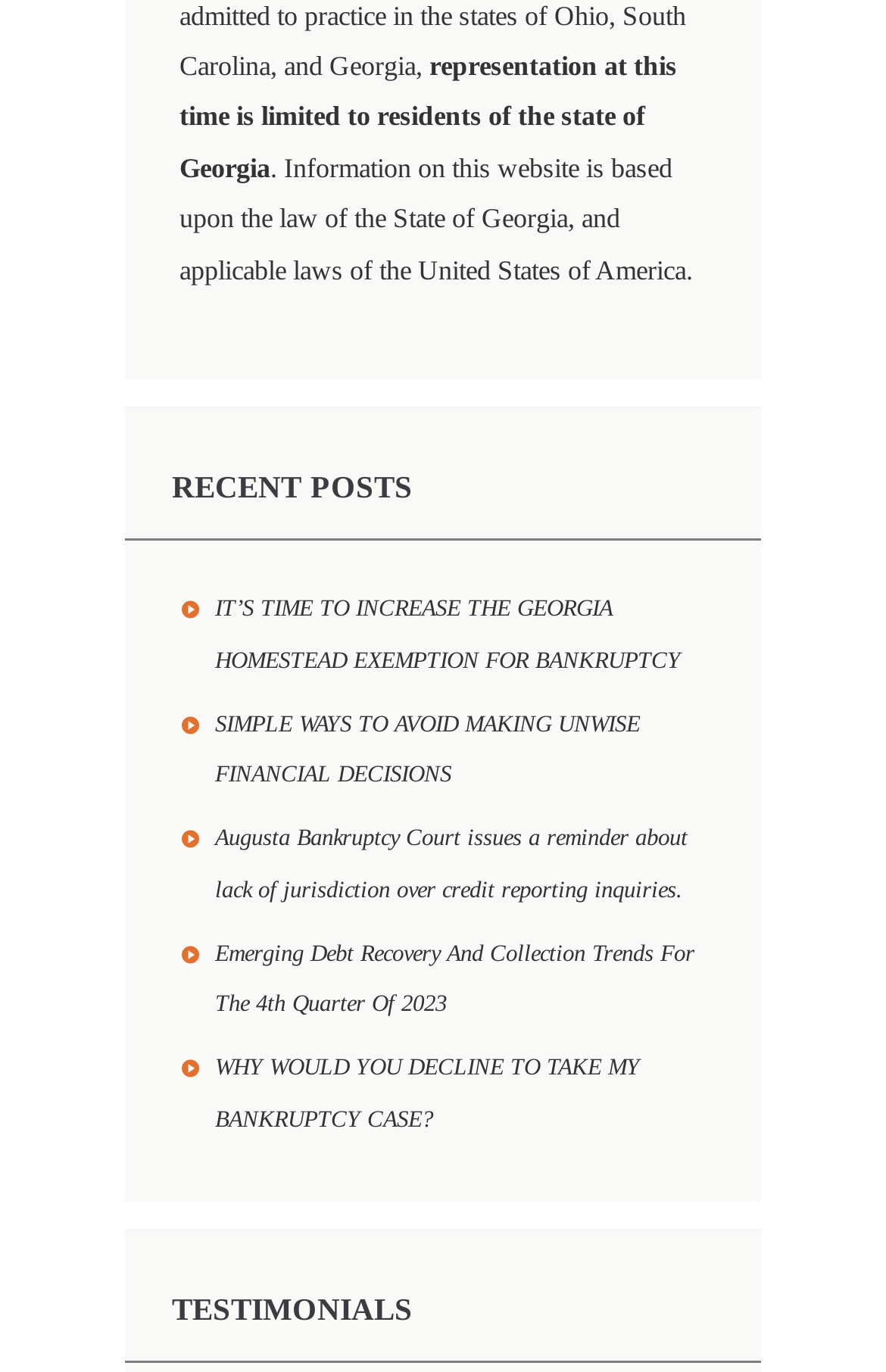Please answer the following question using a single word or phrase: 
What is the category of content listed below 'TESTIMONIALS'?

Client testimonials